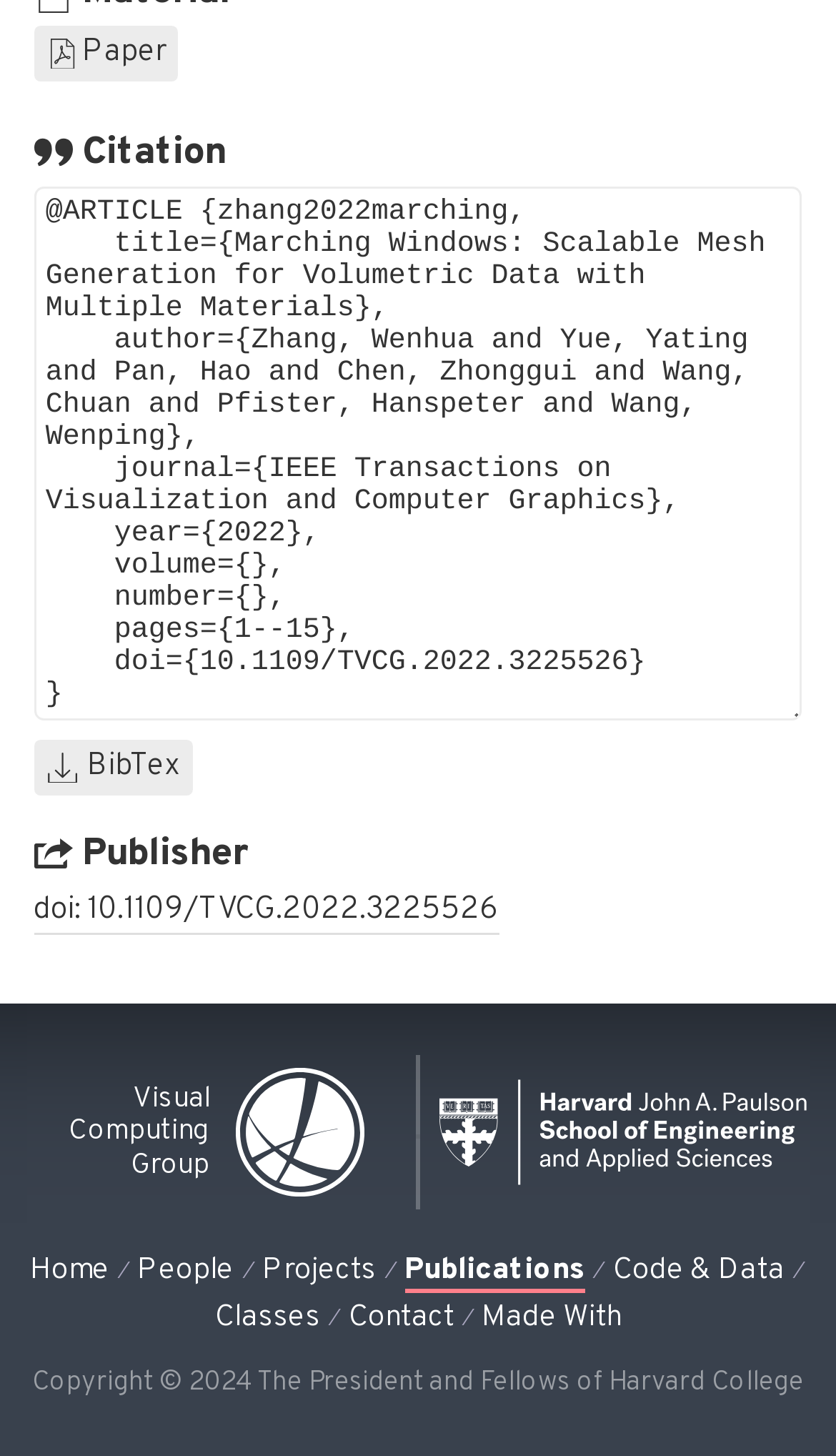Locate the bounding box of the UI element described by: "Code & Data" in the given webpage screenshot.

[0.733, 0.859, 0.938, 0.885]